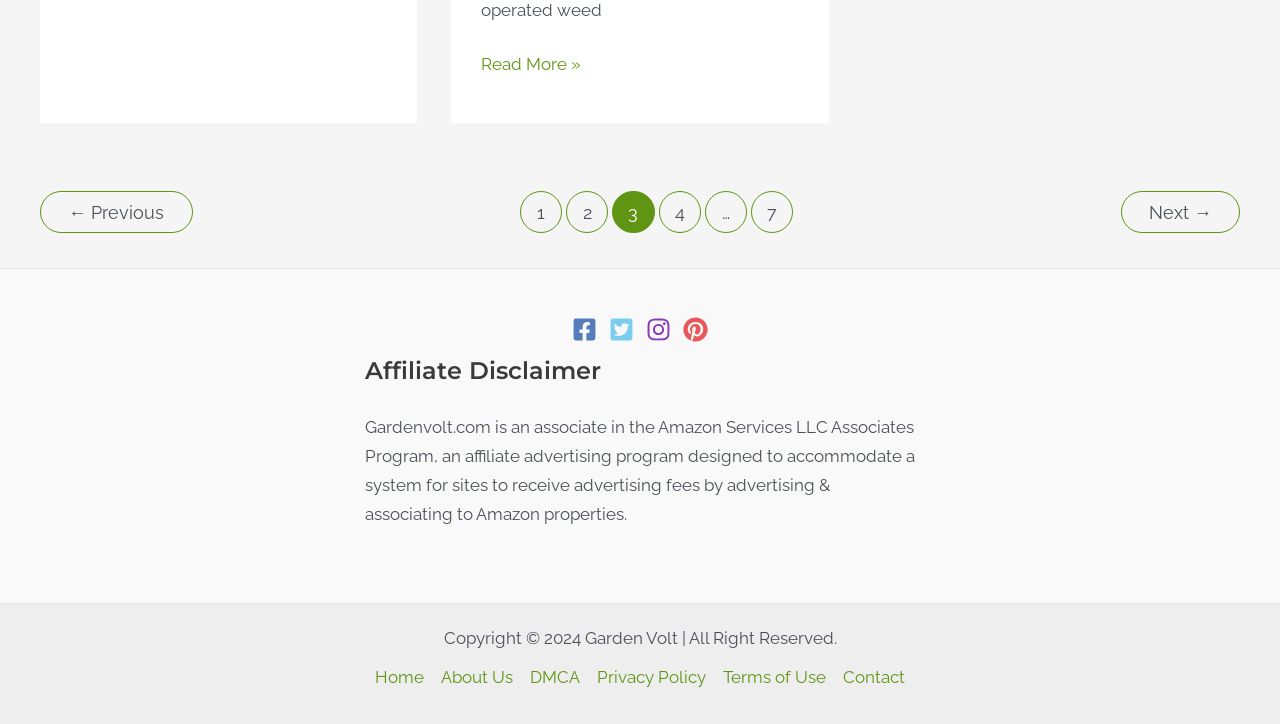Carefully examine the image and provide an in-depth answer to the question: What is the purpose of the website according to the affiliate disclaimer?

I read the affiliate disclaimer in the footer section, which states that the website is an associate in the Amazon Services LLC Associates Program. This program is designed to allow websites to receive advertising fees by advertising and associating with Amazon properties.